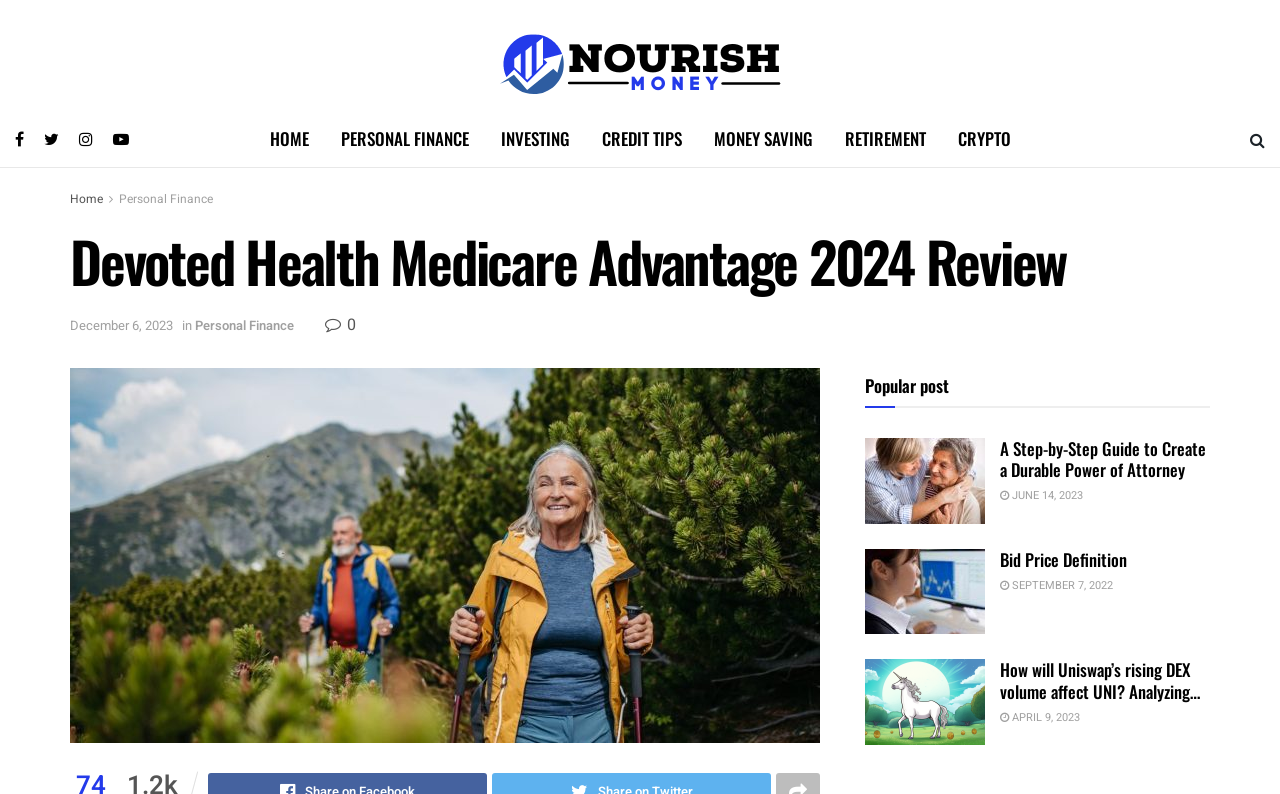What is the title of the review article?
Please ensure your answer is as detailed and informative as possible.

The title of the review article is 'Devoted Health Medicare Advantage 2024 Review', which is a heading element located at the top of the webpage, with a bounding box coordinate of [0.055, 0.29, 0.945, 0.368].